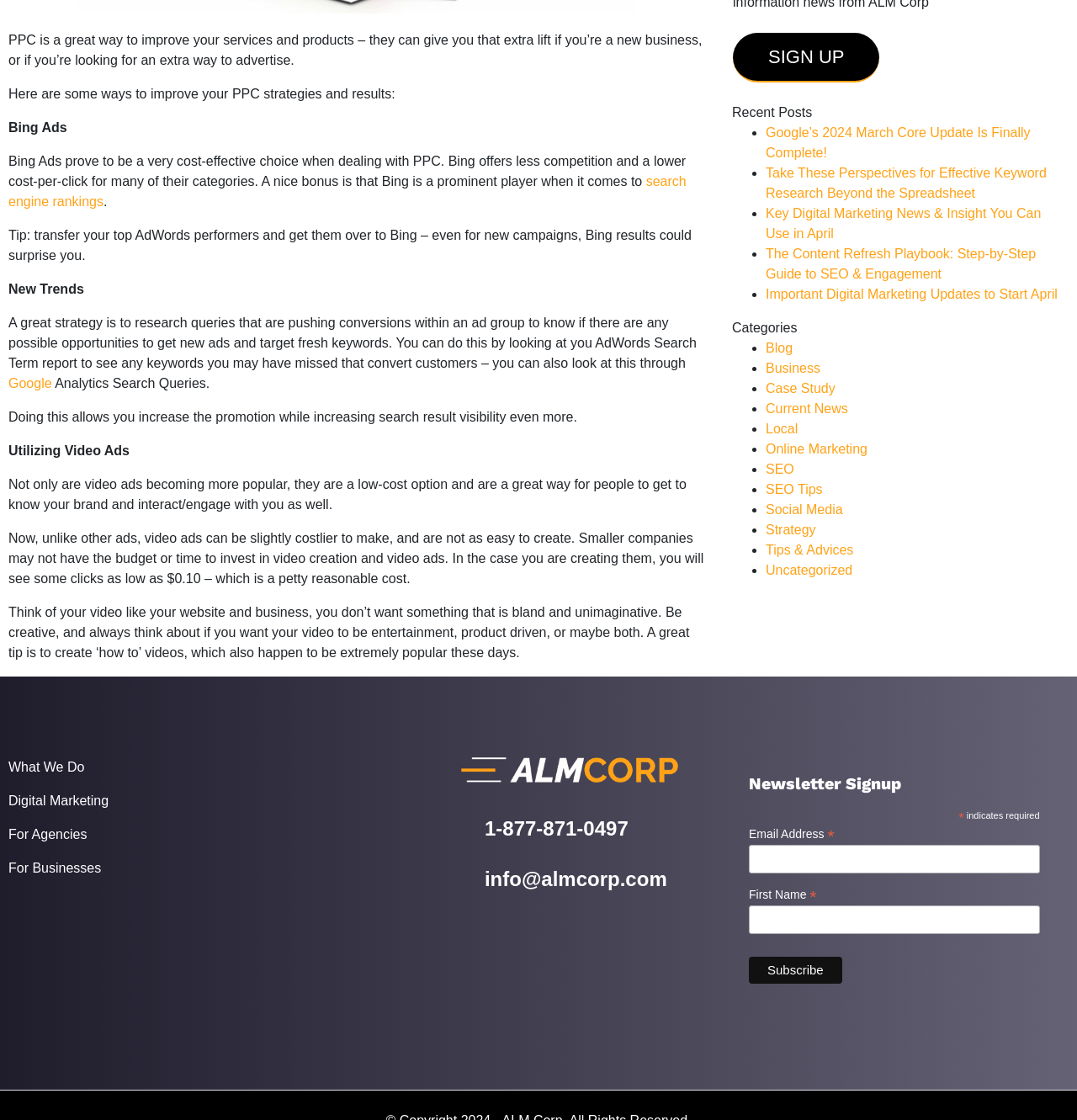Identify the bounding box for the UI element described as: "Strategy". The coordinates should be four float numbers between 0 and 1, i.e., [left, top, right, bottom].

[0.711, 0.466, 0.757, 0.479]